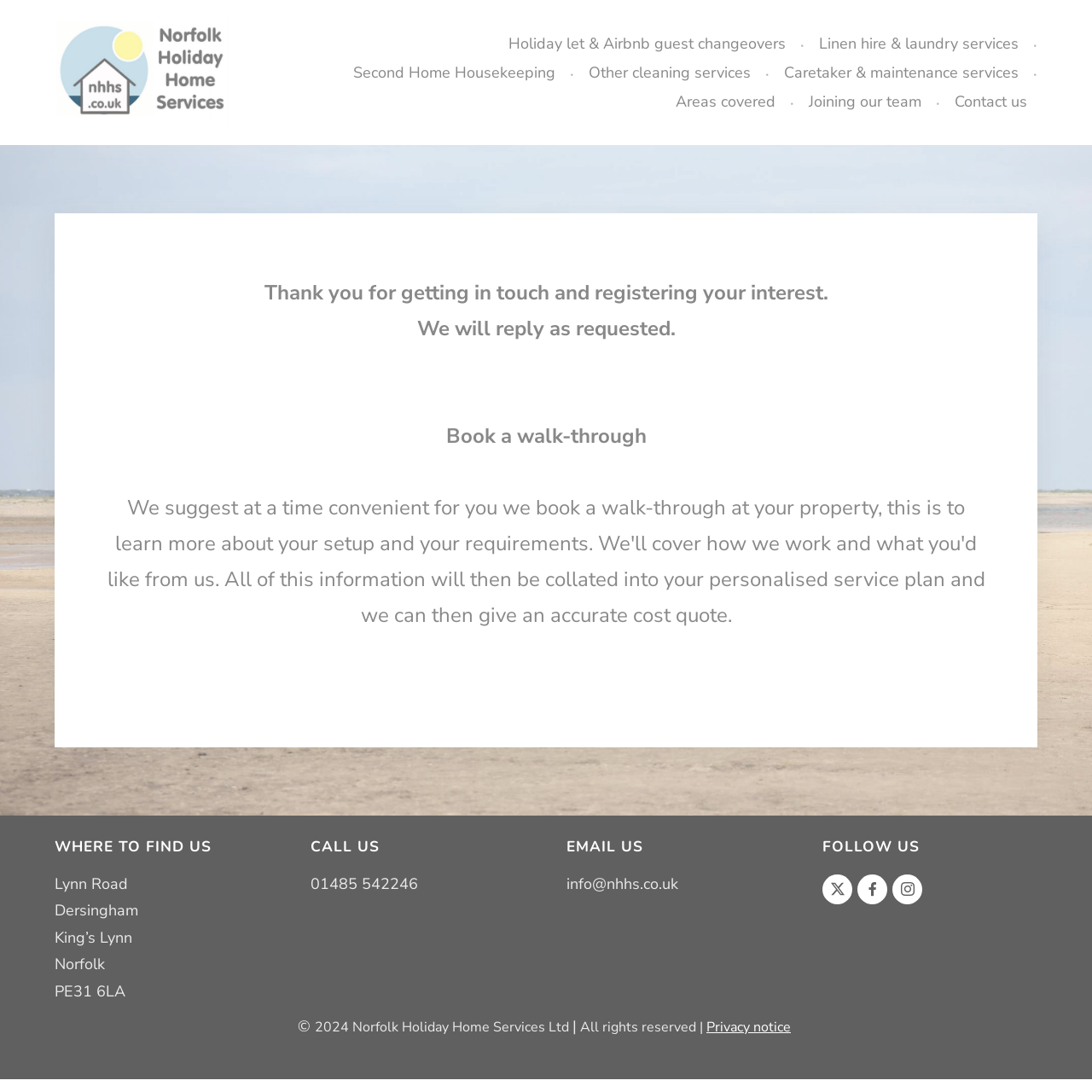Use one word or a short phrase to answer the question provided: 
How can I contact Norfolk Holiday Home Services Ltd?

Call or email